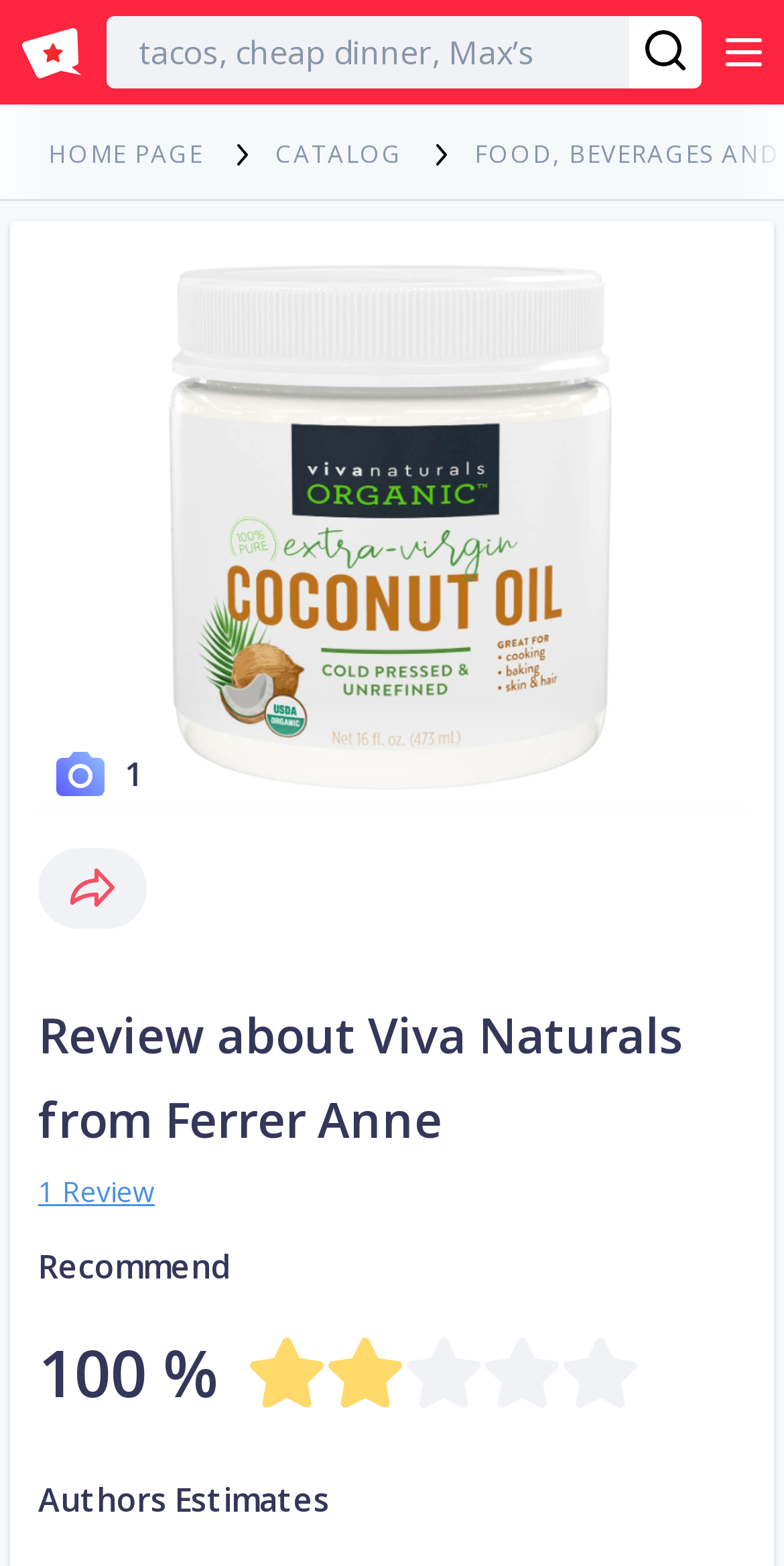Provide an in-depth caption for the contents of the webpage.

The webpage is a review page for Viva Naturals, written by Ferrer Anne, with a rating of 2. At the top left, there is a small image and a link. Below this, there is a long text box that spans most of the width of the page. To the right of the text box, there is a button with a small image inside. 

On the top right, there are three buttons: one with the text "English", and two others. Below these buttons, there are three links: "HOME PAGE", "CATALOG", and "Viva Naturals", which is a main title of the review. The "Viva Naturals" link has a large image associated with it, which takes up most of the width of the page. There is also a smaller image of "Viva Naturals" below the main title.

The main content of the review starts with a heading that reads "Review about Viva Naturals from Ferrer Anne". Below this, there is a link that says "1 Review". The review content is followed by three lines of text: "Recommend", "100 %", and "Authors Estimates".